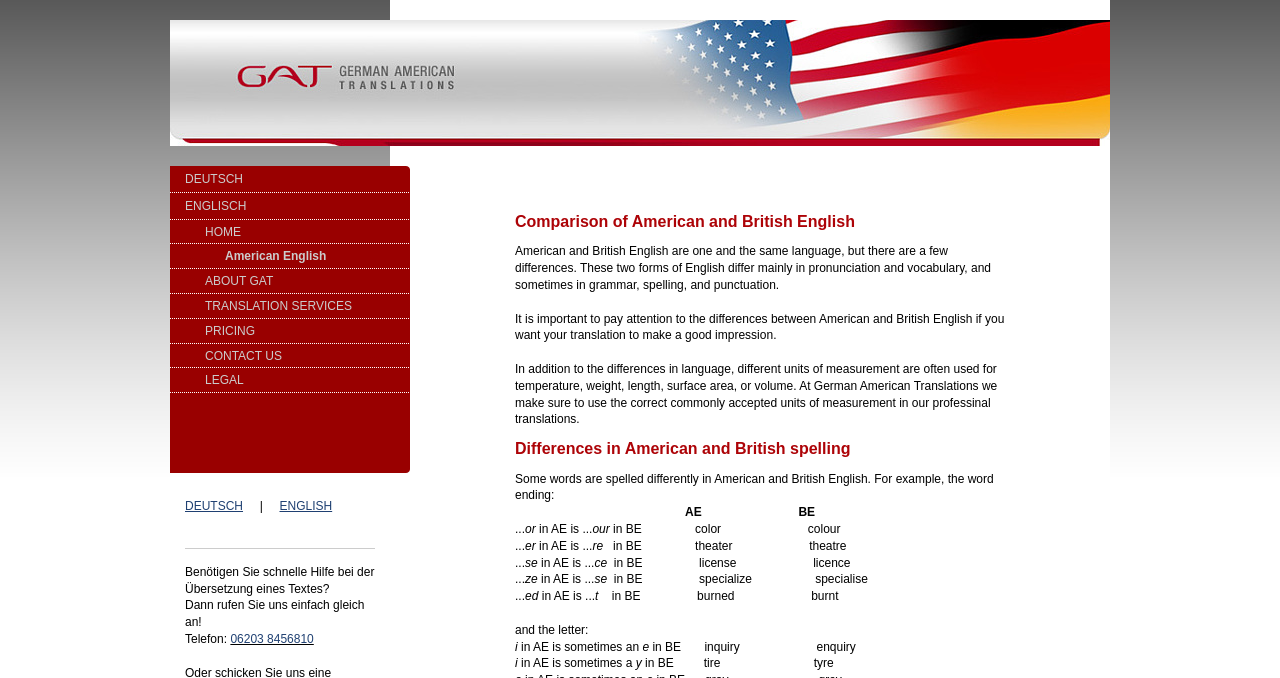Locate the bounding box coordinates of the element that should be clicked to execute the following instruction: "Call the phone number".

[0.18, 0.932, 0.245, 0.953]